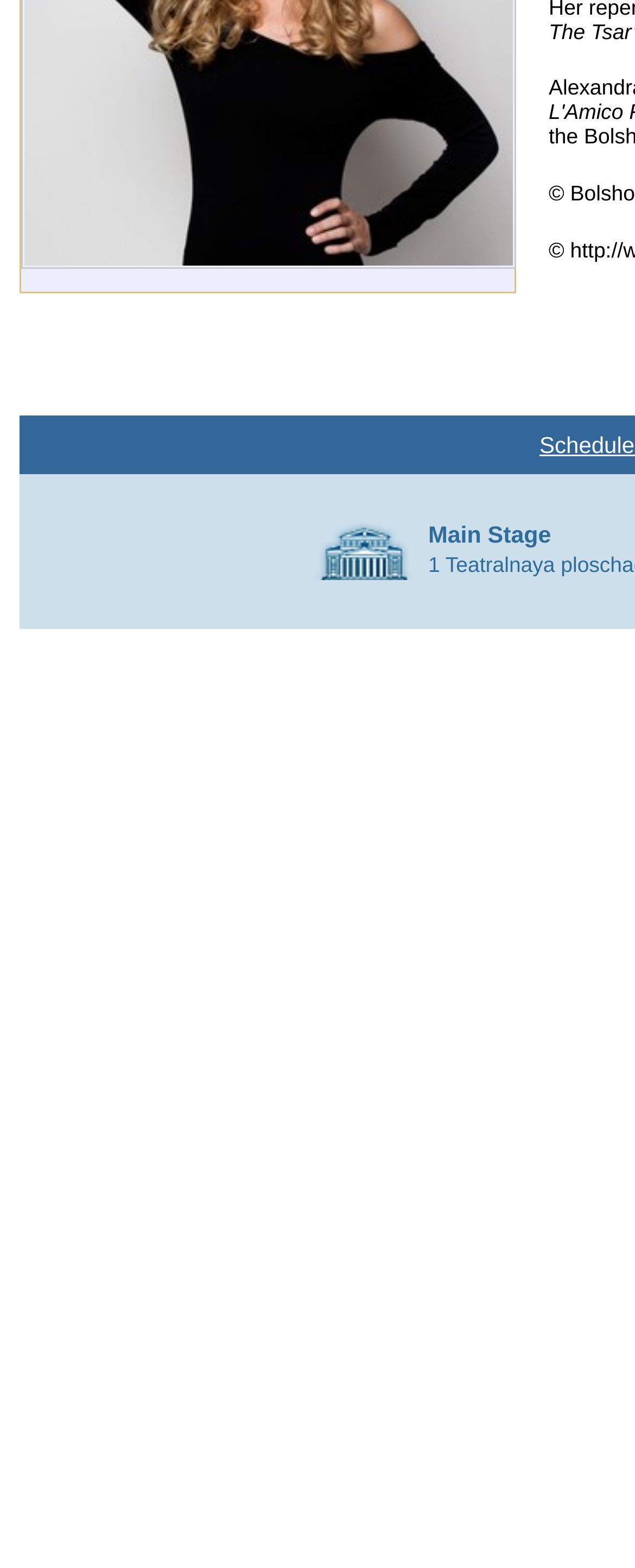From the webpage screenshot, predict the bounding box of the UI element that matches this description: "title="Kadurina Alexandra (Mezzo soprano)<BR>"".

[0.033, 0.159, 0.813, 0.174]